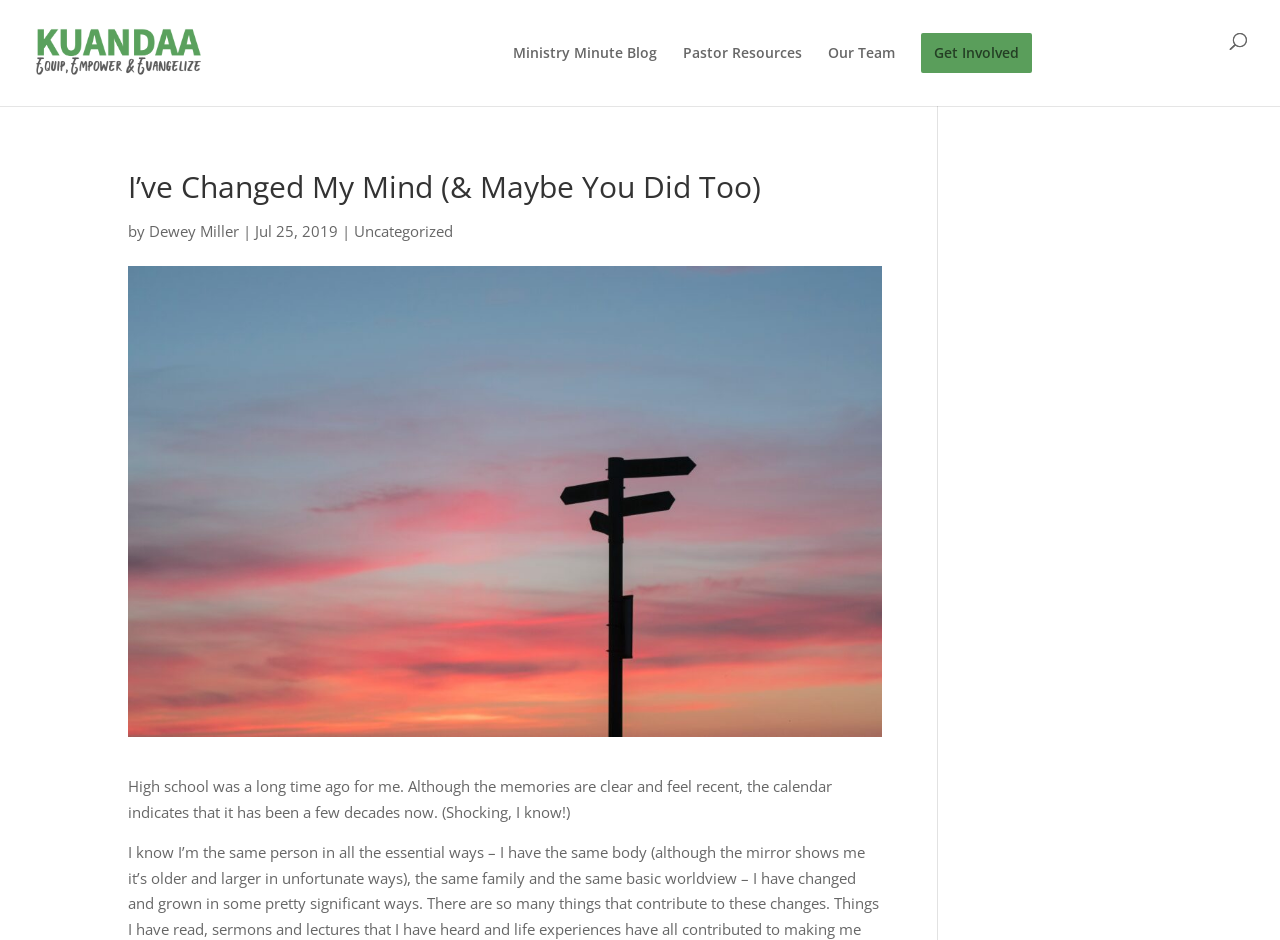Using the format (top-left x, top-left y, bottom-right x, bottom-right y), and given the element description, identify the bounding box coordinates within the screenshot: Uncategorized

[0.277, 0.235, 0.354, 0.256]